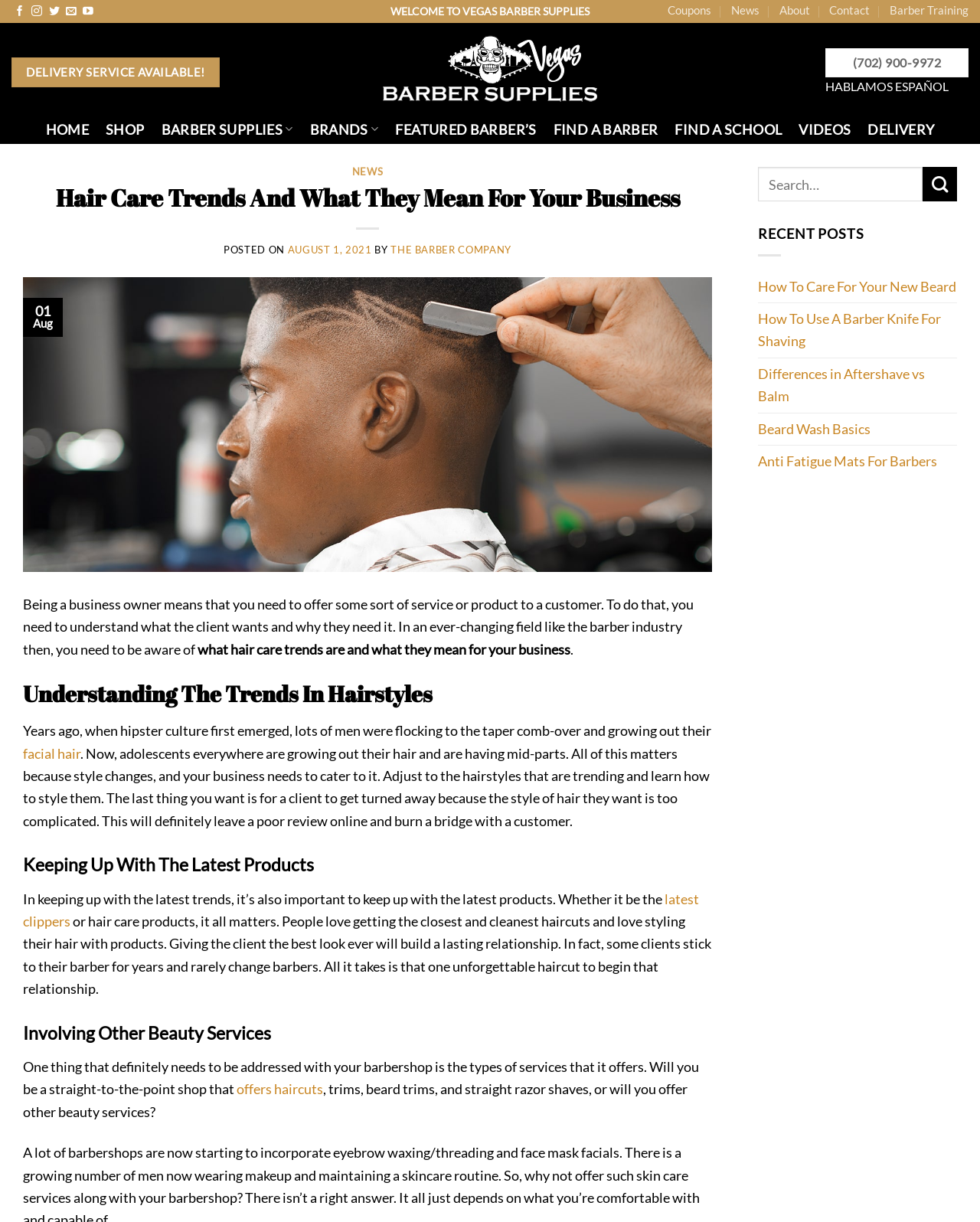Locate the bounding box coordinates of the region to be clicked to comply with the following instruction: "Click on the 'Coupons' link". The coordinates must be four float numbers between 0 and 1, in the form [left, top, right, bottom].

[0.681, 0.0, 0.726, 0.016]